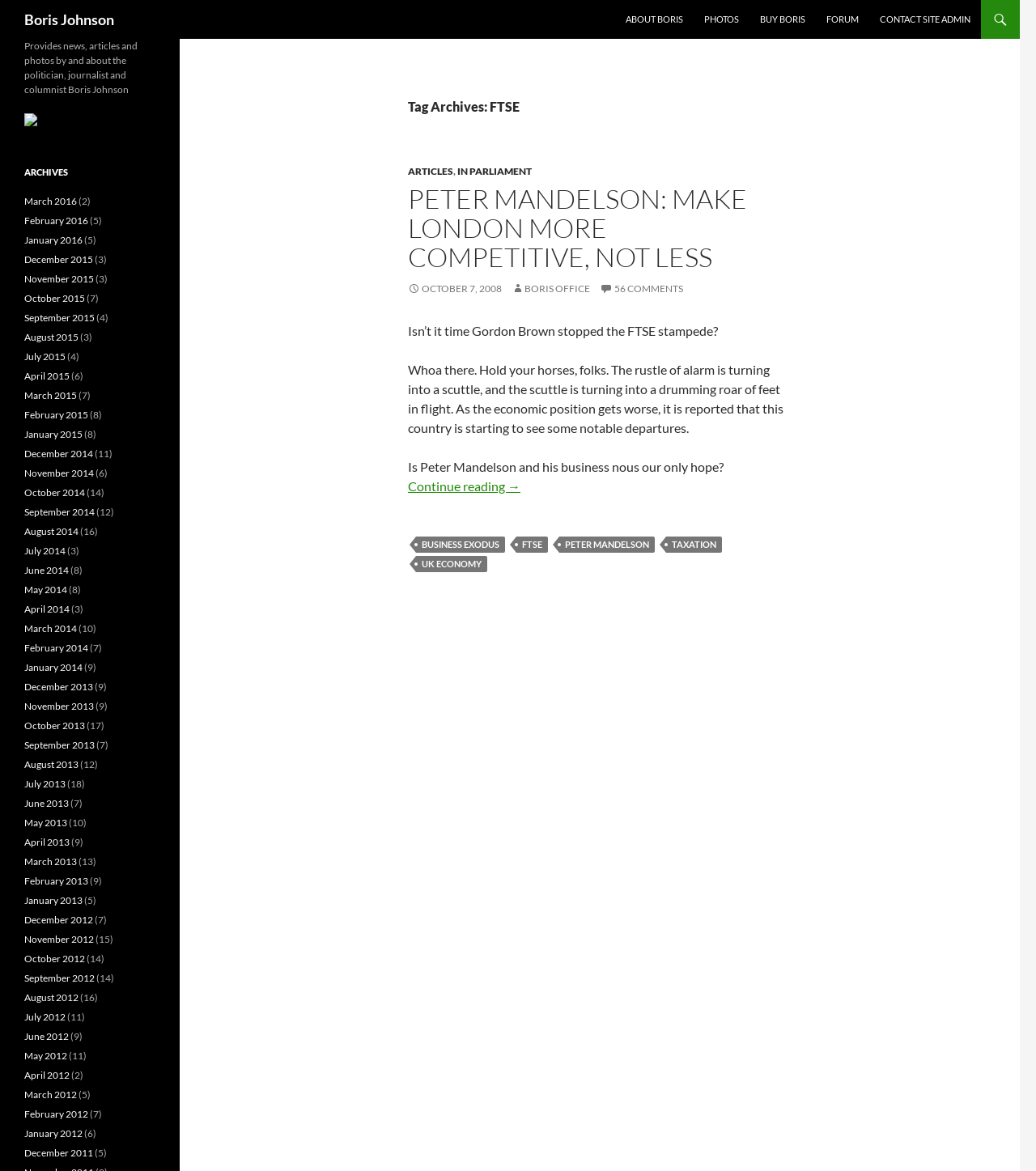What is the name of the politician featured on this website?
Please provide an in-depth and detailed response to the question.

The name of the politician featured on this website can be determined by looking at the heading element at the top of the page, which reads 'Boris Johnson'. This suggests that the website is dedicated to providing news, articles, and photos about Boris Johnson.